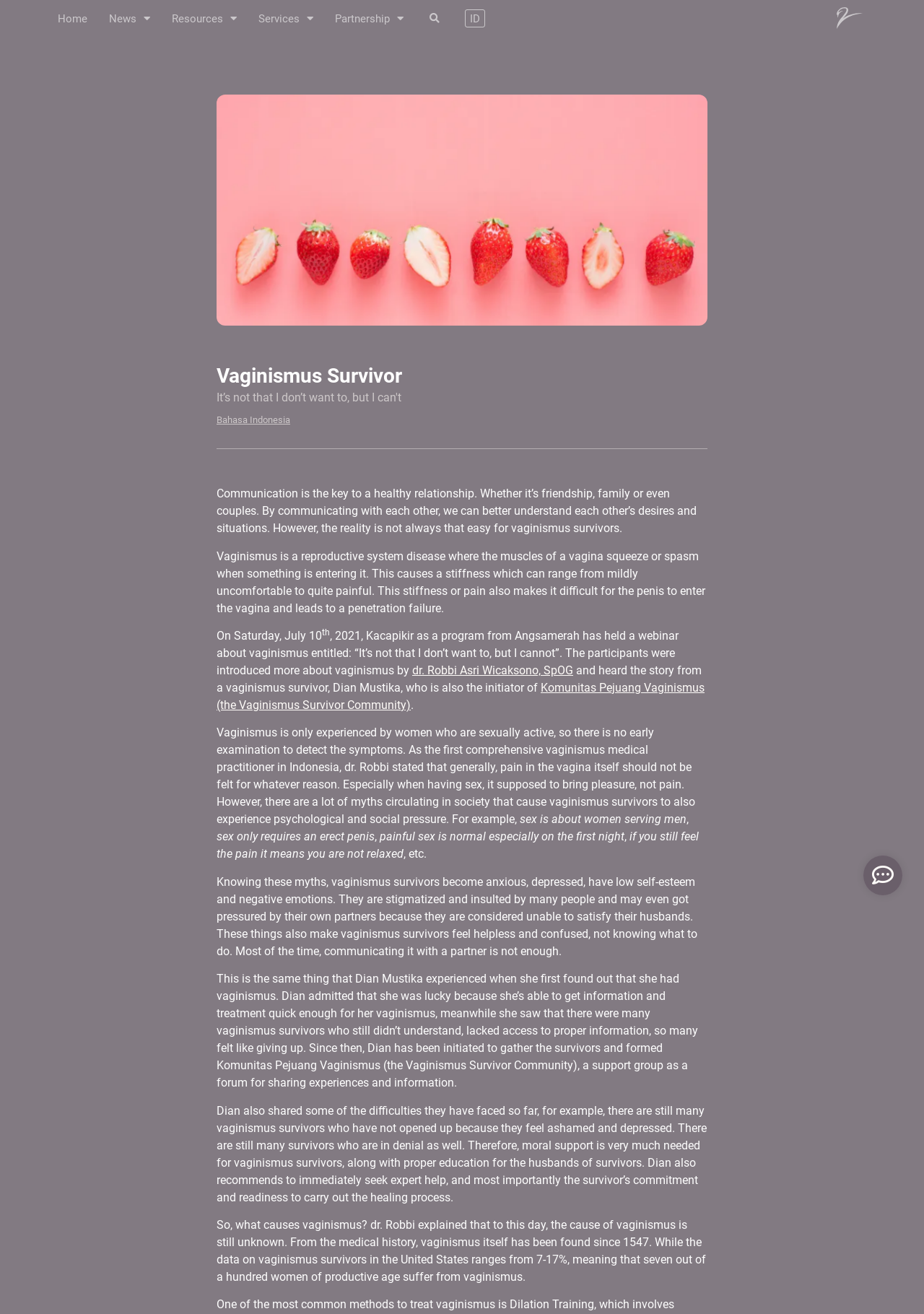Please identify the bounding box coordinates of where to click in order to follow the instruction: "Contact us via email".

None